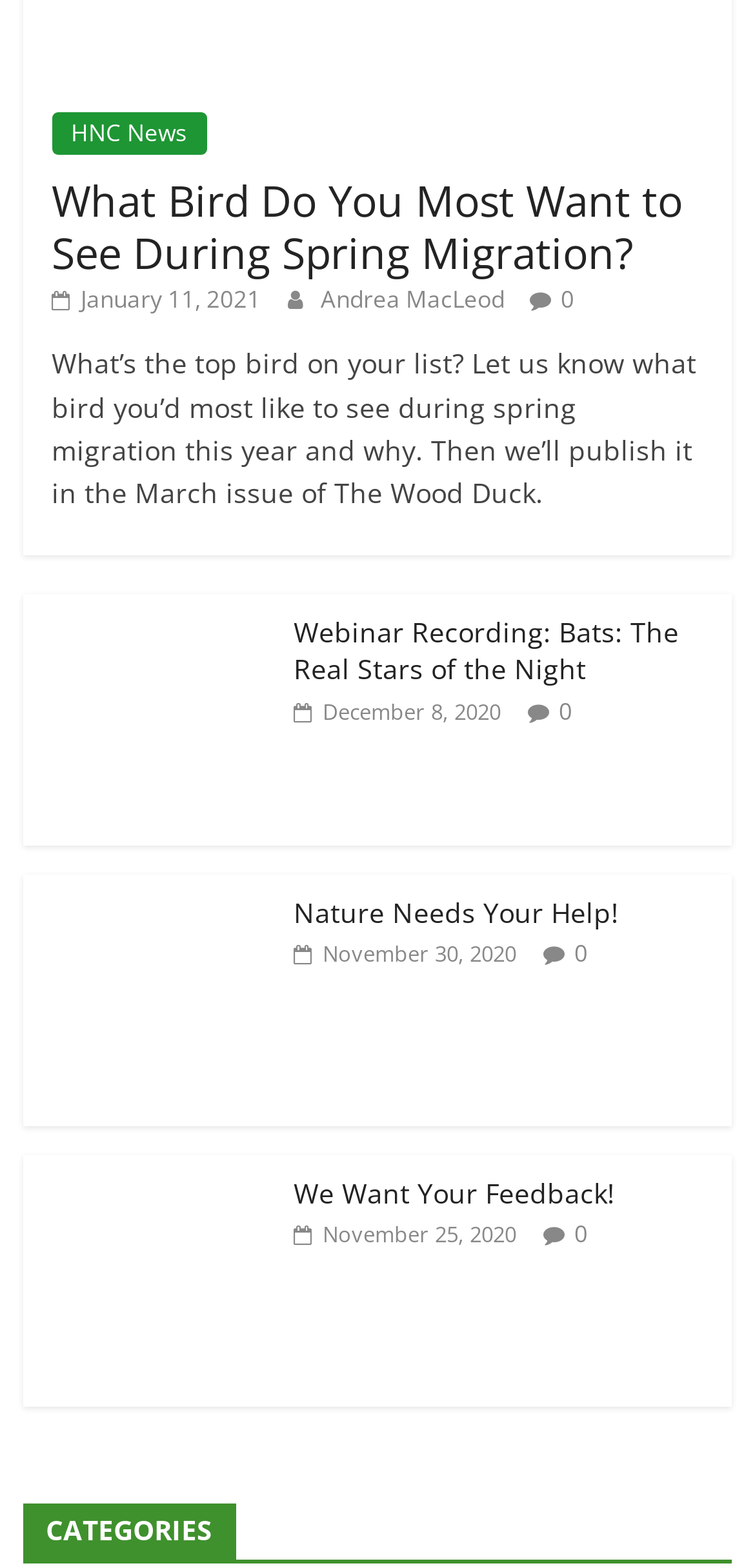What is the category section title?
Provide a thorough and detailed answer to the question.

The category section title can be found by looking at the heading element at the bottom of the webpage with the text 'CATEGORIES'.